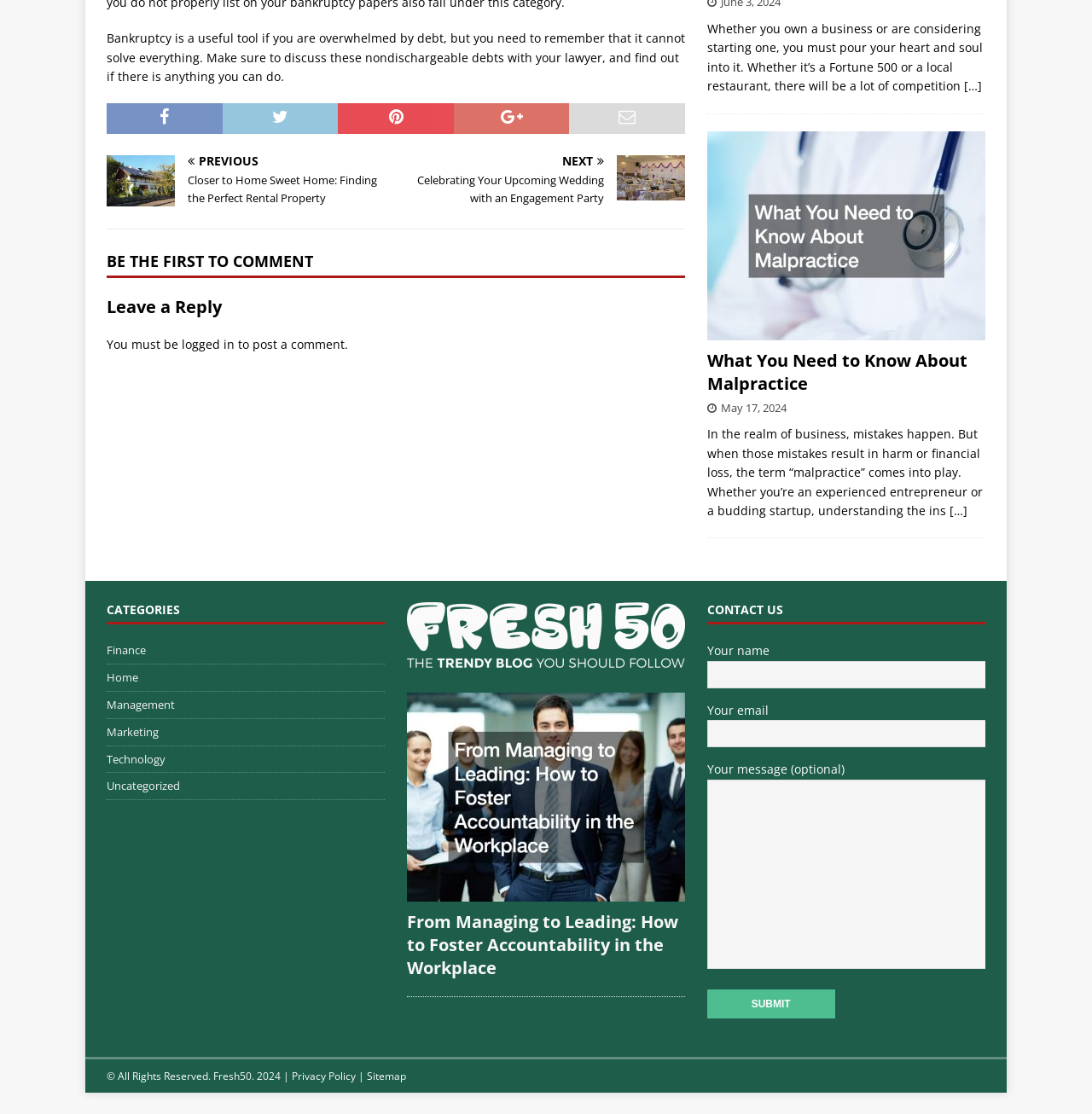From the element description Management, predict the bounding box coordinates of the UI element. The coordinates must be specified in the format (top-left x, top-left y, bottom-right x, bottom-right y) and should be within the 0 to 1 range.

[0.098, 0.621, 0.352, 0.645]